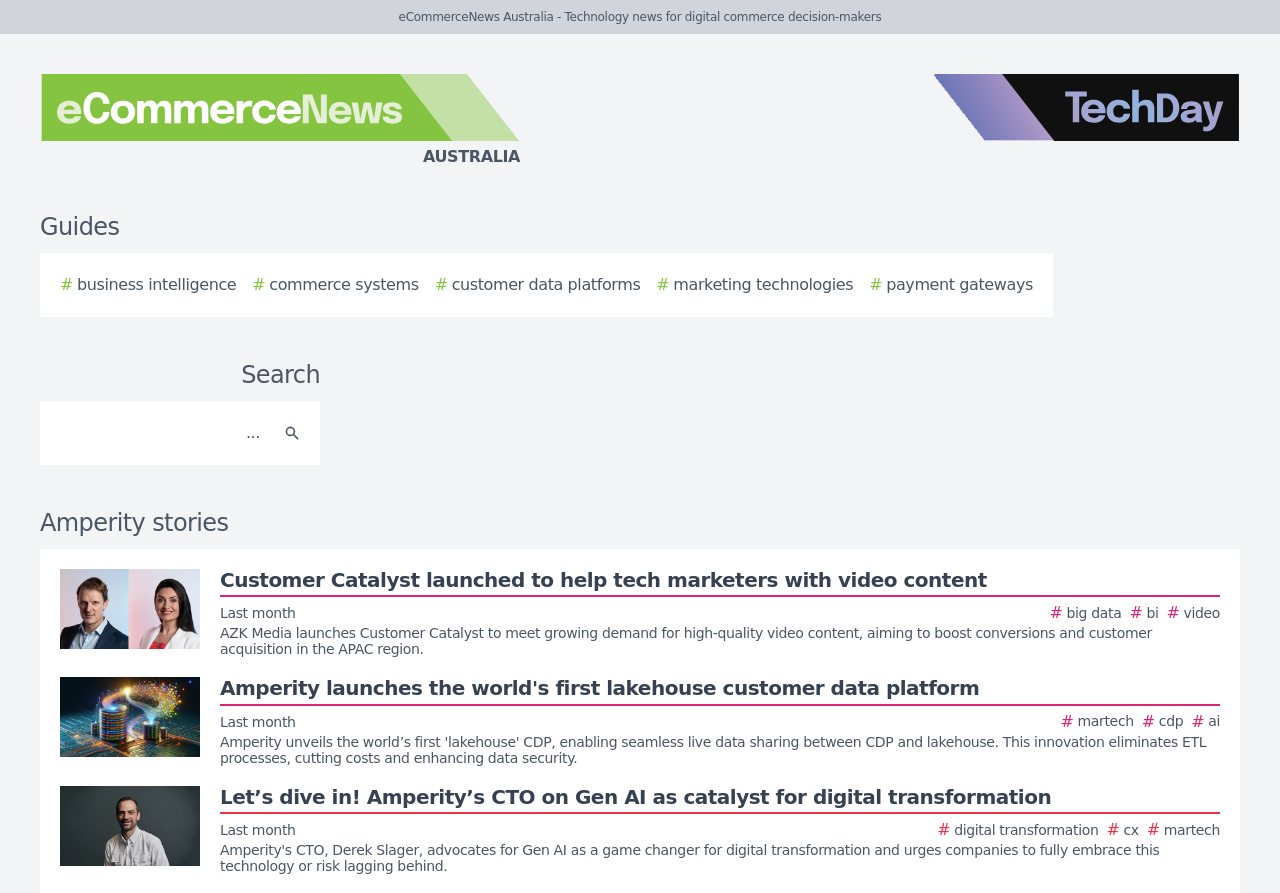Specify the bounding box coordinates of the element's region that should be clicked to achieve the following instruction: "Search for something". The bounding box coordinates consist of four float numbers between 0 and 1, in the format [left, top, right, bottom].

[0.038, 0.458, 0.212, 0.512]